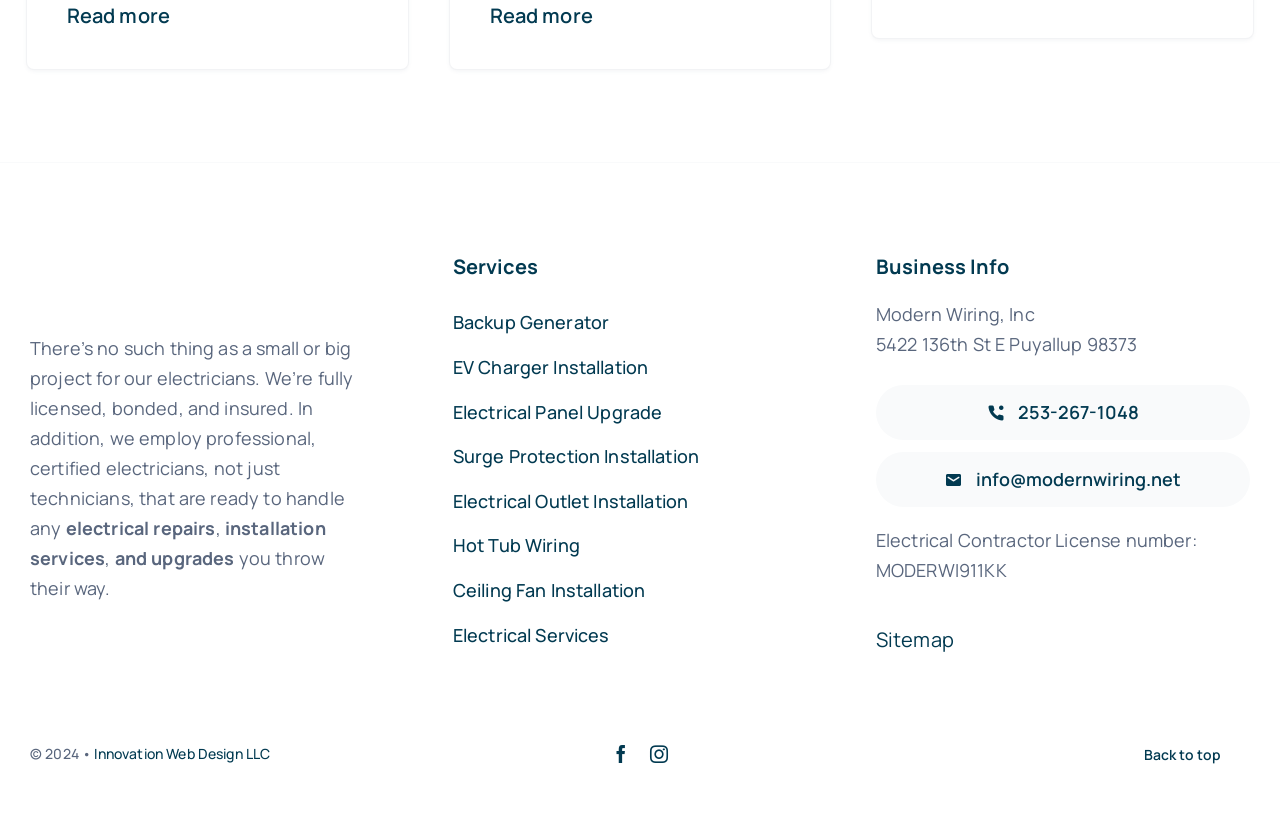What is the purpose of the 'Back to top' link?
Please give a detailed answer to the question using the information shown in the image.

The 'Back to top' link is located at the bottom of the page, and its purpose is to allow users to quickly scroll back to the top of the page, likely to facilitate easy navigation.